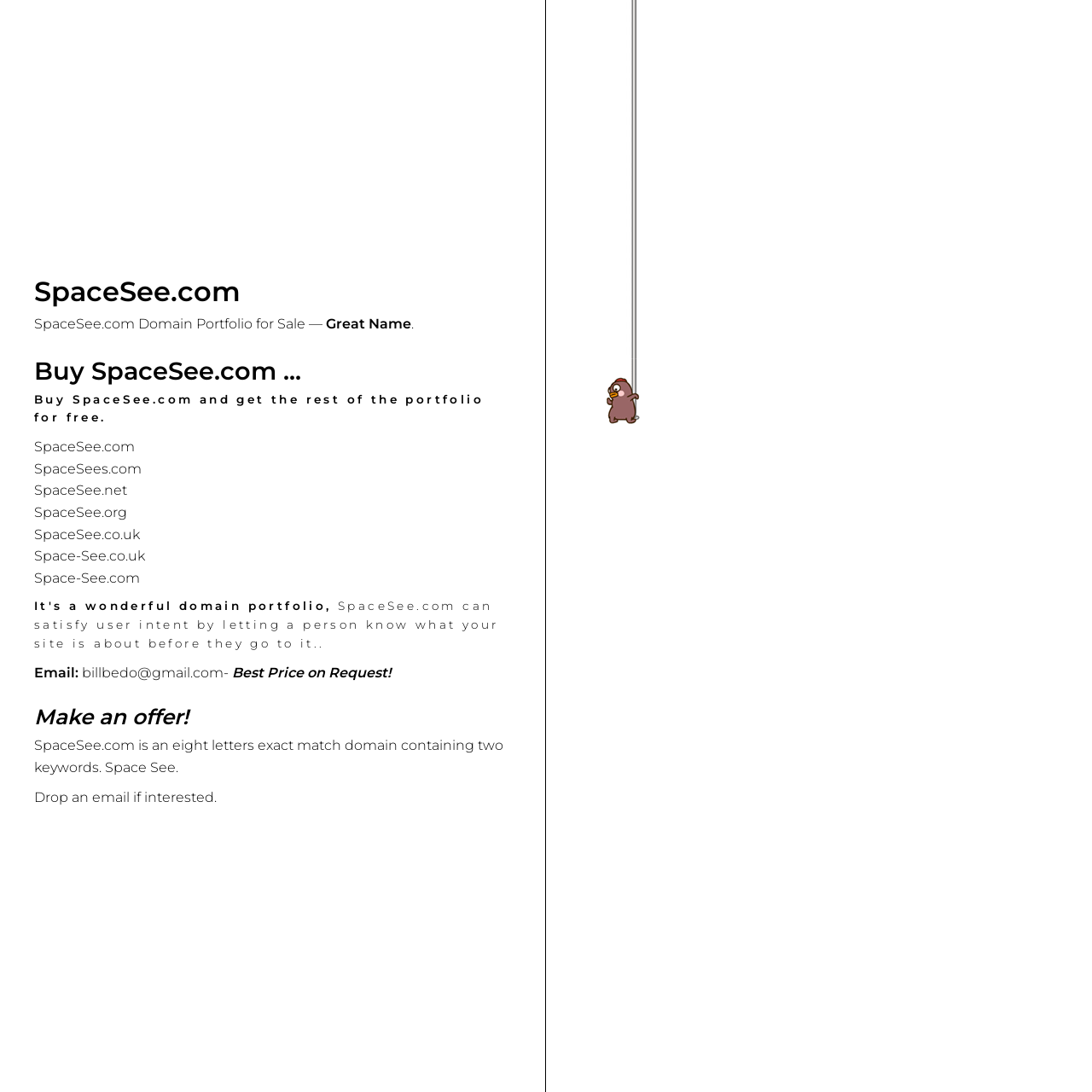Based on the image, please respond to the question with as much detail as possible:
What is the domain portfolio for sale?

The webpage is about selling a domain portfolio, and the main domain being sold is SpaceSee.com, as indicated by the heading 'SpaceSee.com Domain Portfolio for Sale —'.